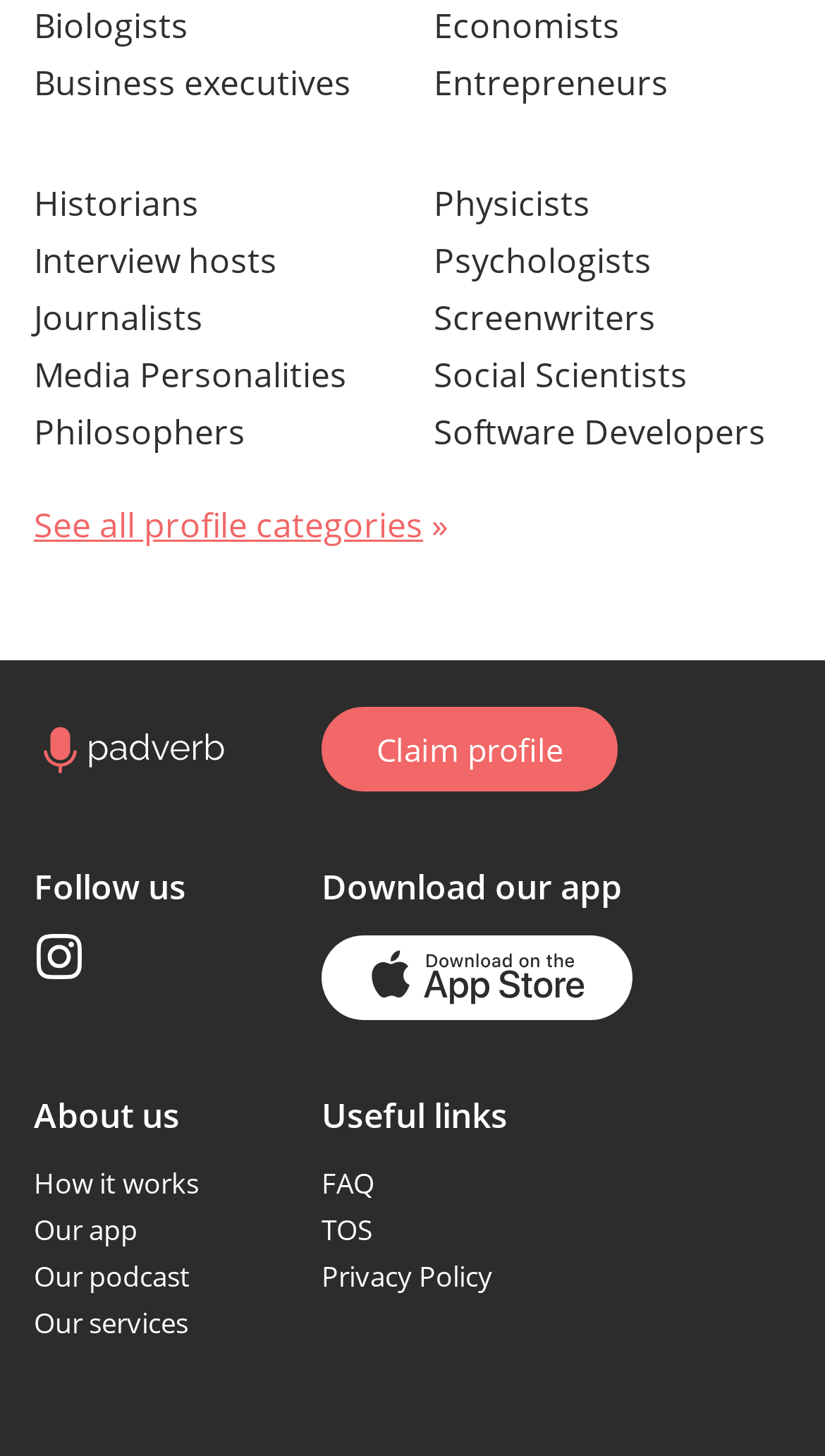Provide the bounding box coordinates for the UI element that is described as: "Interview hosts".

[0.041, 0.16, 0.474, 0.199]